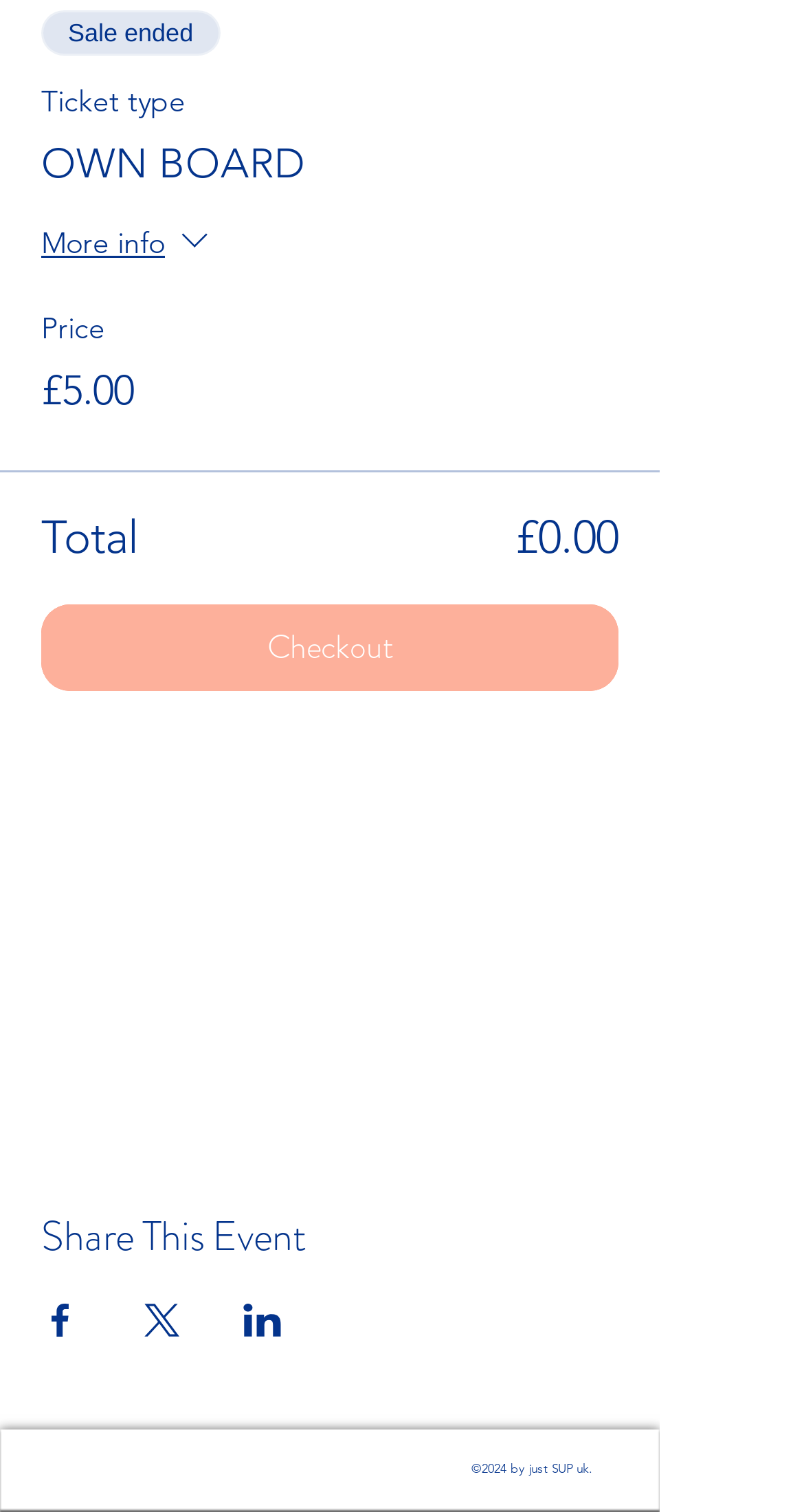Based on the image, please elaborate on the answer to the following question:
How much does the ticket cost?

The price of the ticket is £5.00, which is shown in the generic element with the text 'Price £5.00'.